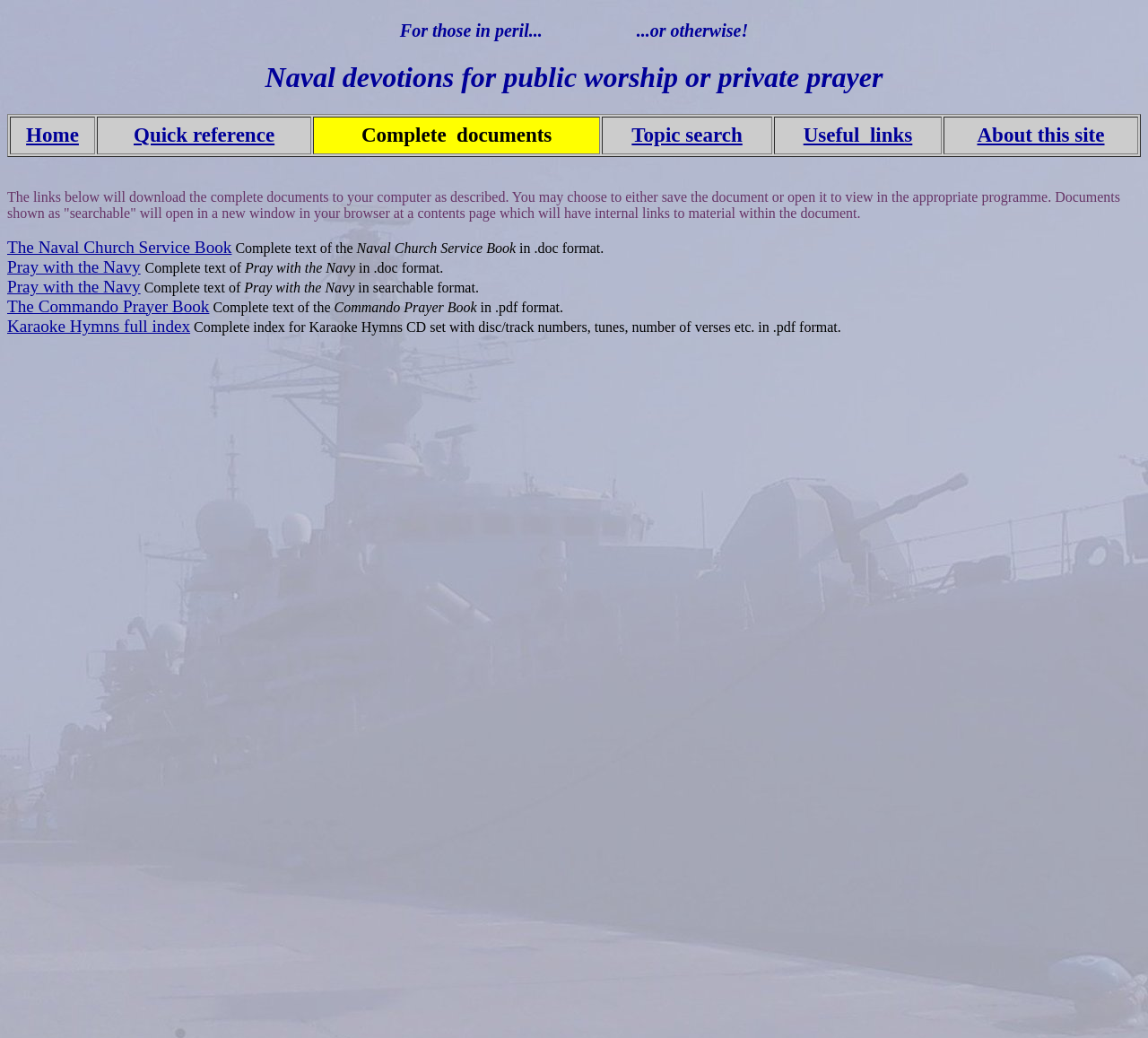Could you provide the bounding box coordinates for the portion of the screen to click to complete this instruction: "Download The Commando Prayer Book"?

[0.006, 0.288, 0.182, 0.303]